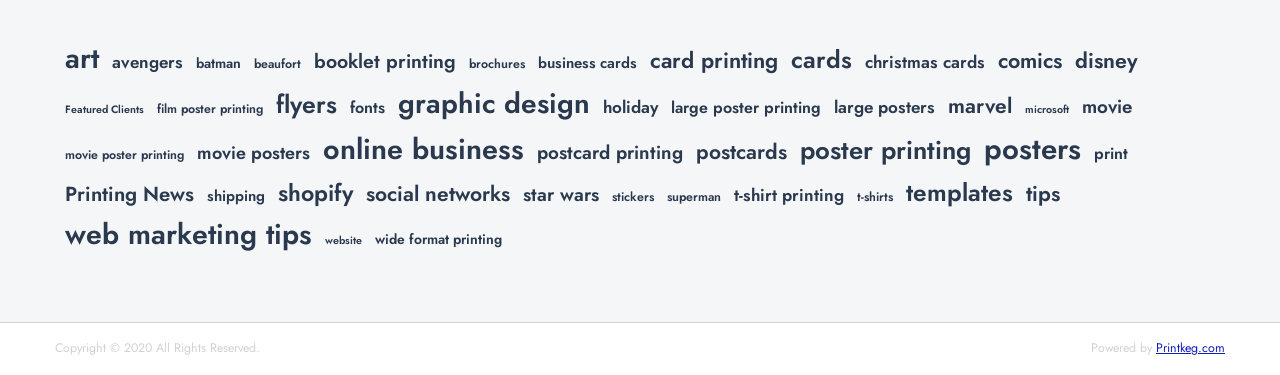What is the purpose of the webpage?
Give a detailed explanation using the information visible in the image.

The webpage appears to be a directory of printing services, with various categories and subcategories of printing-related links, suggesting that the purpose of the webpage is to provide information and services related to printing.